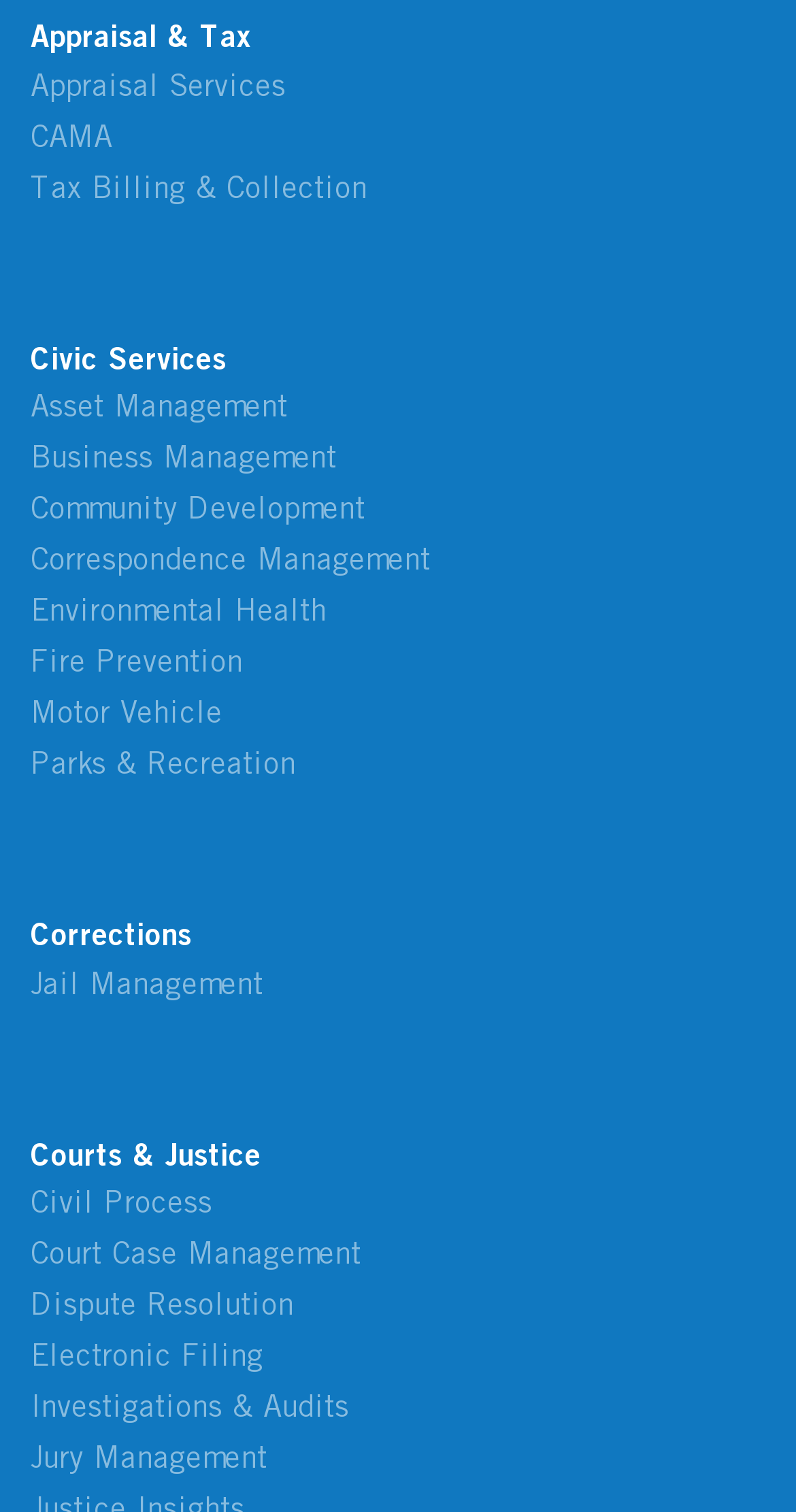How many services are listed under Civic Services?
Based on the screenshot, respond with a single word or phrase.

7